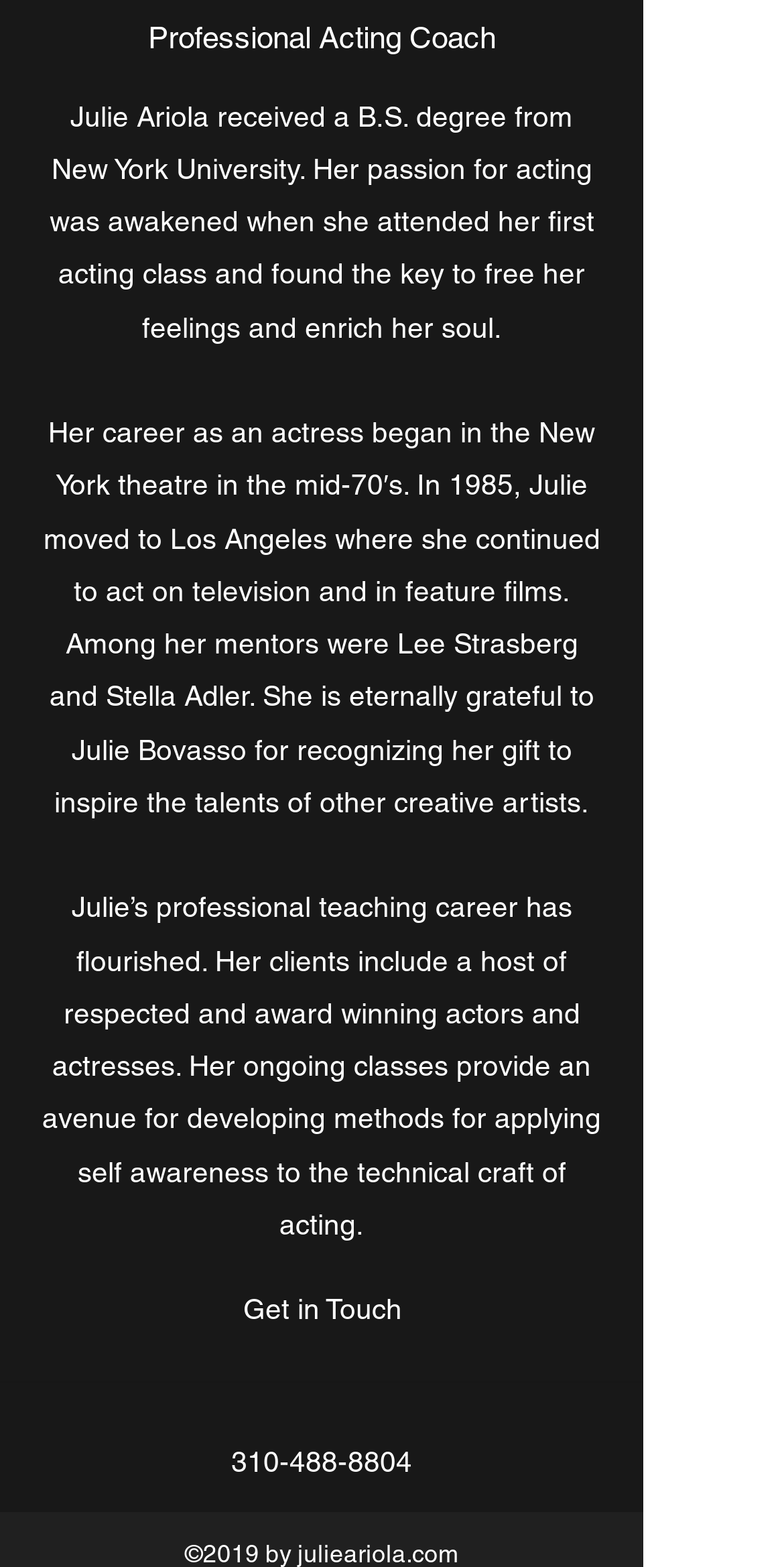Identify the bounding box for the UI element specified in this description: "Get in Touch". The coordinates must be four float numbers between 0 and 1, formatted as [left, top, right, bottom].

[0.31, 0.816, 0.513, 0.855]